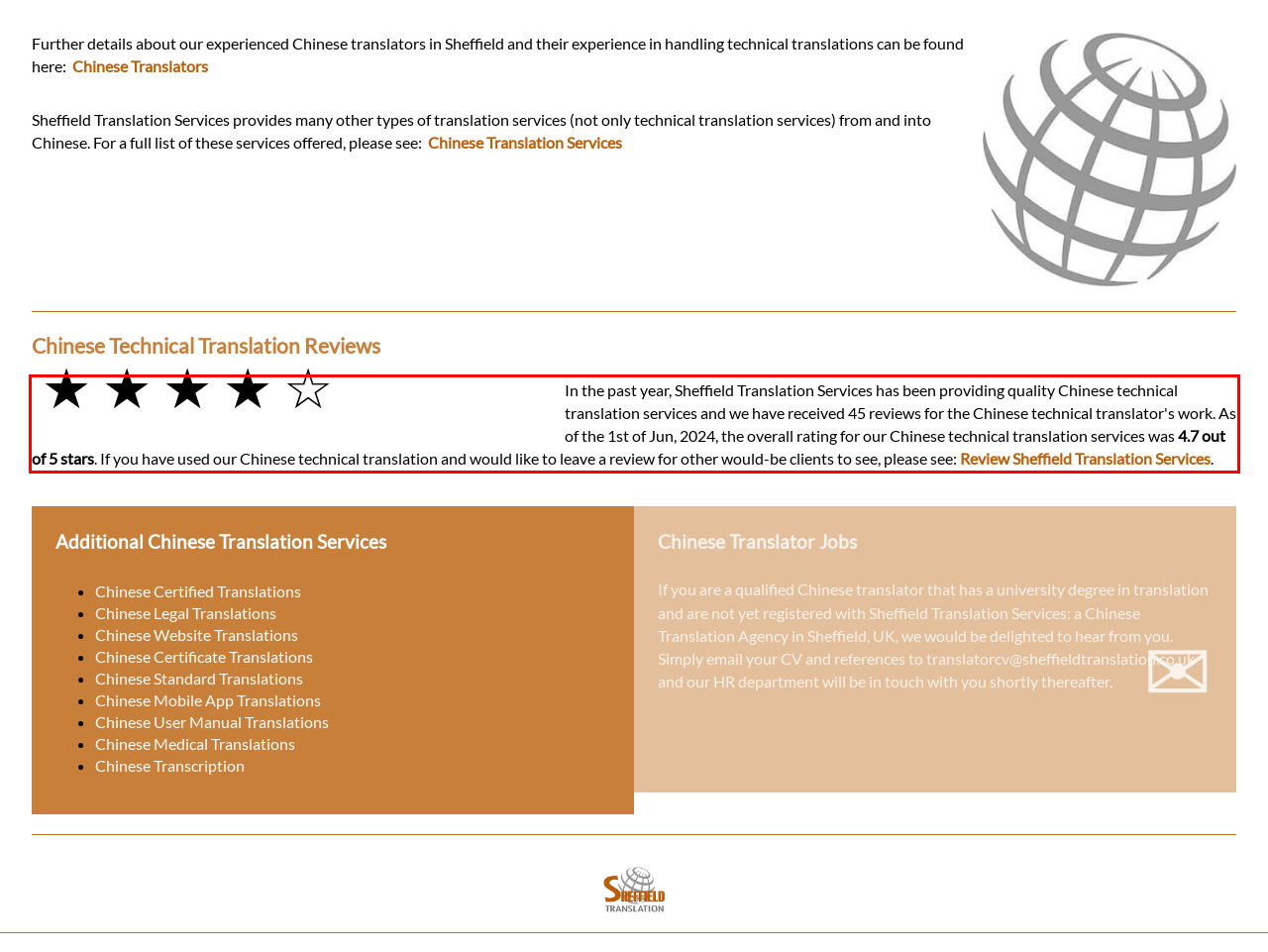Examine the screenshot of the webpage, locate the red bounding box, and perform OCR to extract the text contained within it.

In the past year, Sheffield Translation Services has been providing quality Chinese technical translation services and we have received 45 reviews for the Chinese technical translator's work. As of the 1st of Jun, 2024, the overall rating for our Chinese technical translation services was 4.7 out of 5 stars. If you have used our Chinese technical translation and would like to leave a review for other would-be clients to see, please see: Review Sheffield Translation Services.